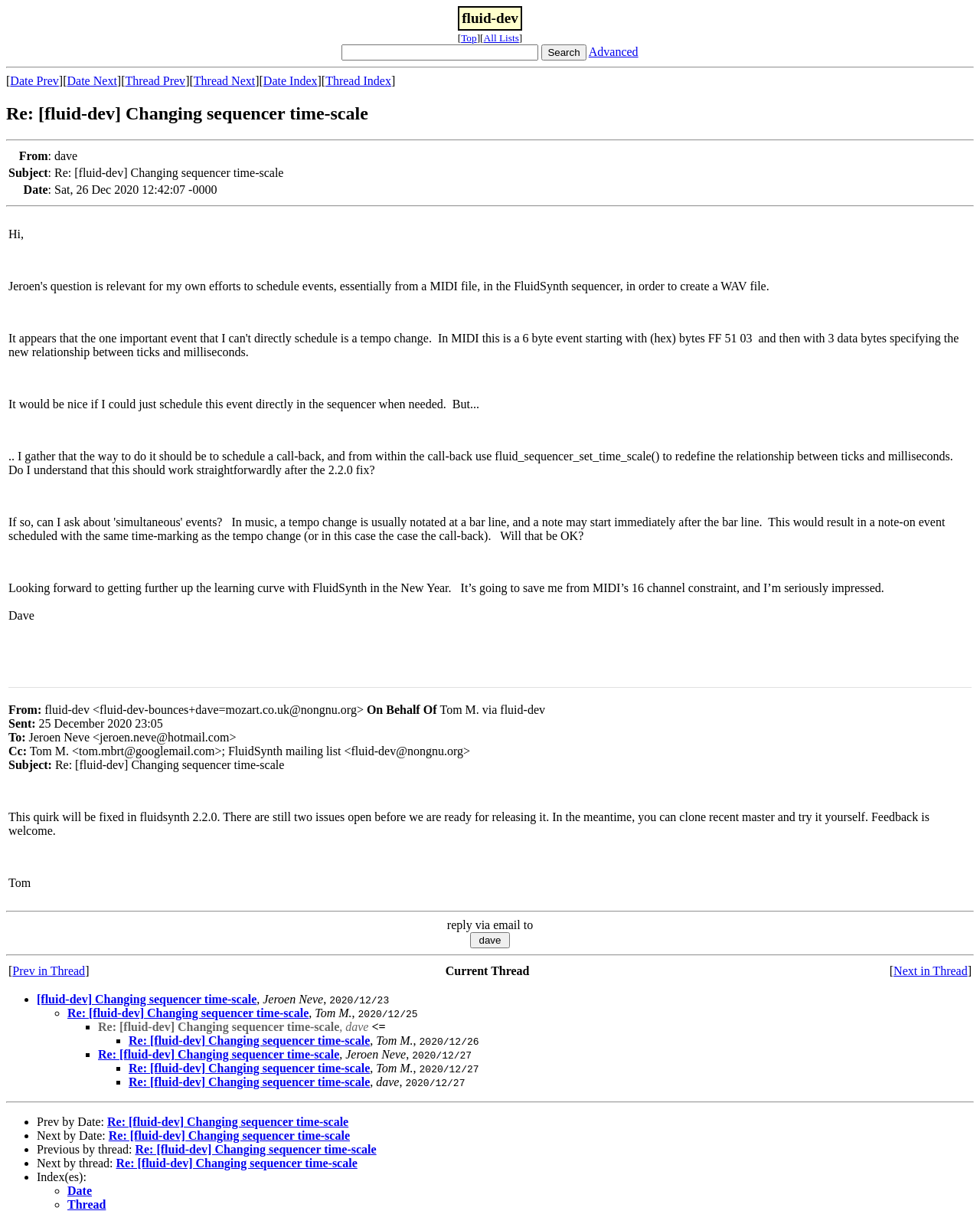How many links are there in the email body?
Refer to the image and provide a thorough answer to the question.

There are 2 links in the email body, one is 'Prev in Thread' and the other is 'Next in Thread', which can be found in the email body.